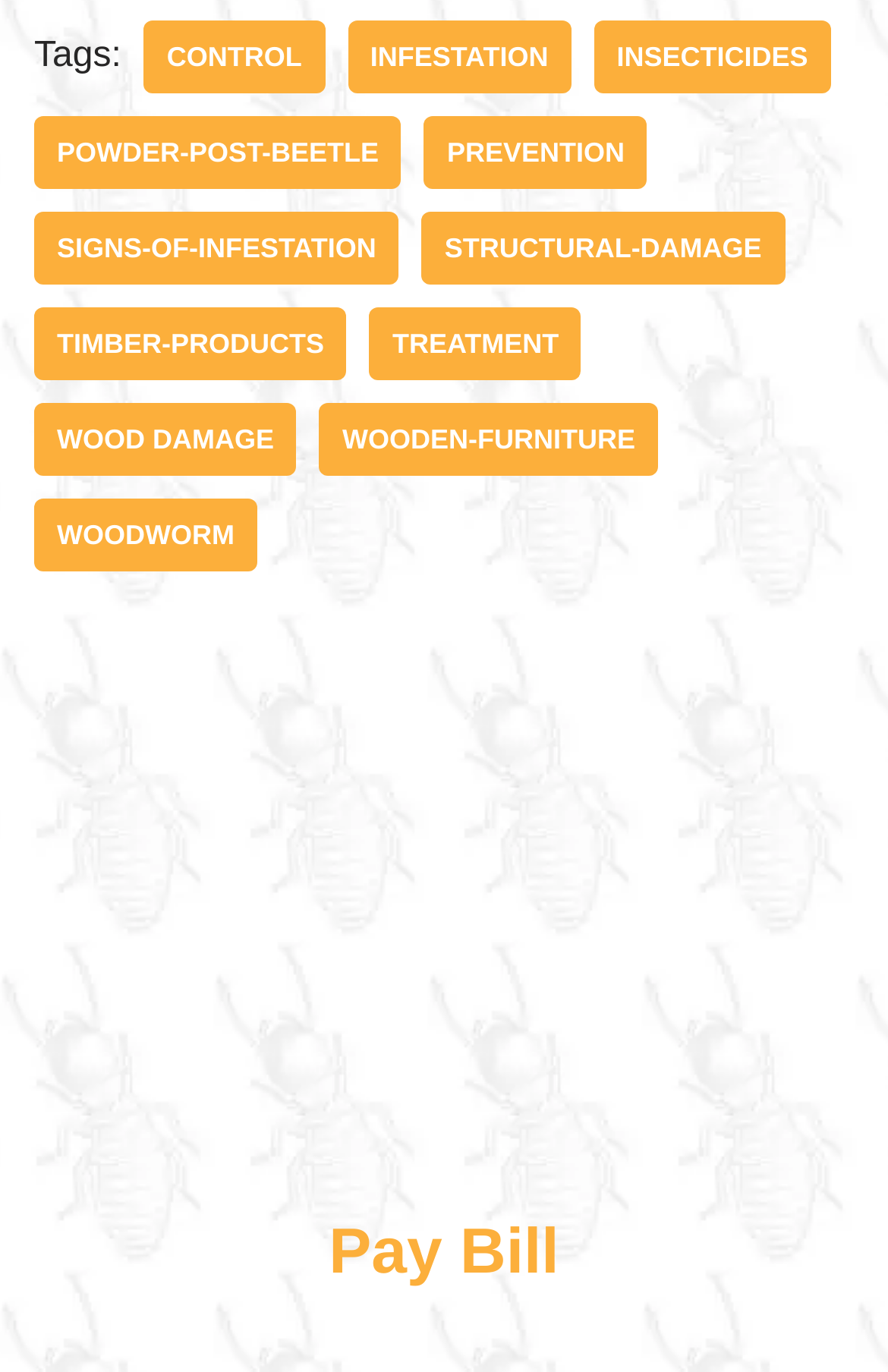Could you determine the bounding box coordinates of the clickable element to complete the instruction: "view TREATMENT"? Provide the coordinates as four float numbers between 0 and 1, i.e., [left, top, right, bottom].

[0.416, 0.223, 0.655, 0.276]